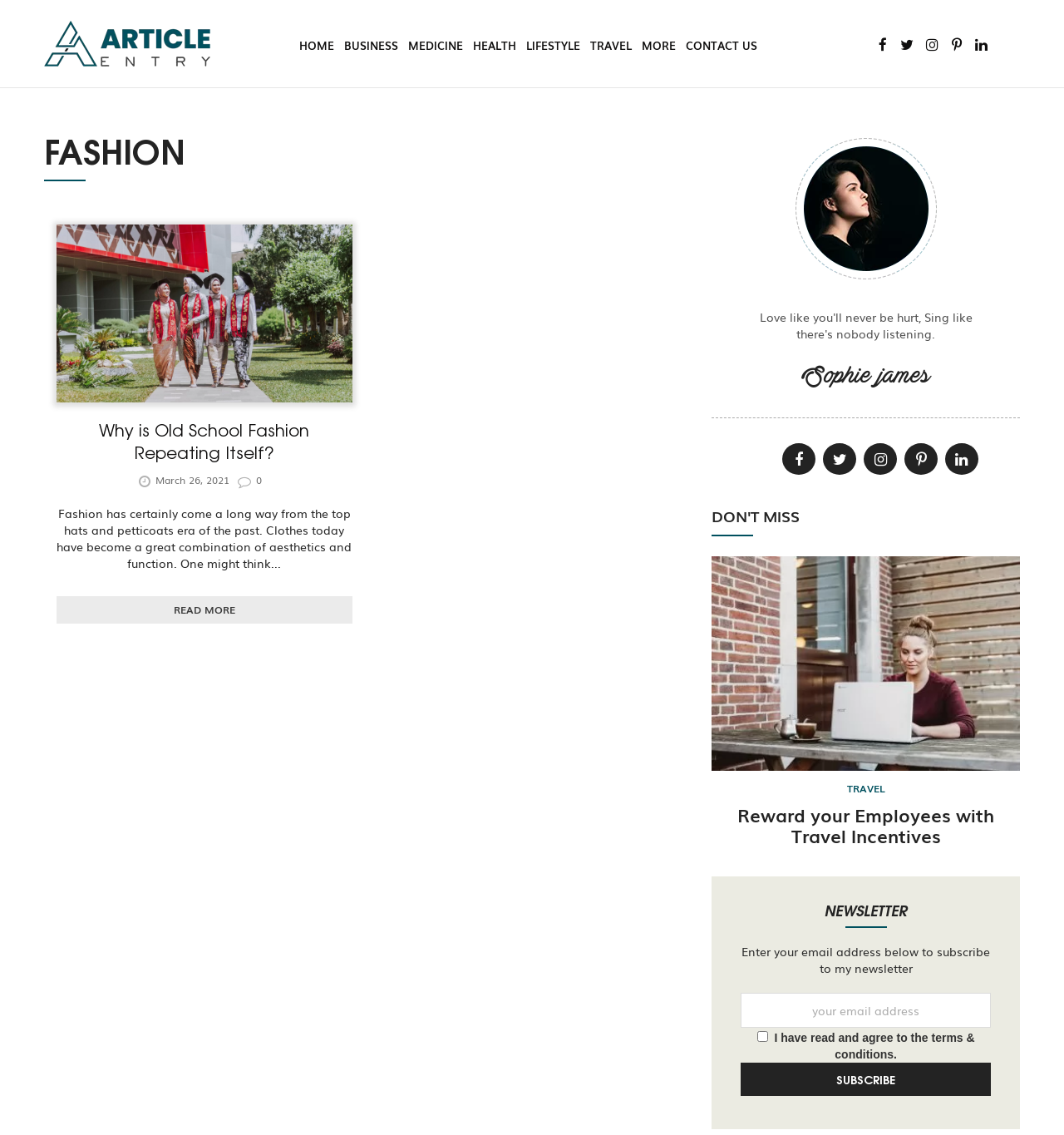Please specify the bounding box coordinates of the clickable section necessary to execute the following command: "Click on the 'BEAUTY' link in the navigation bar".

None